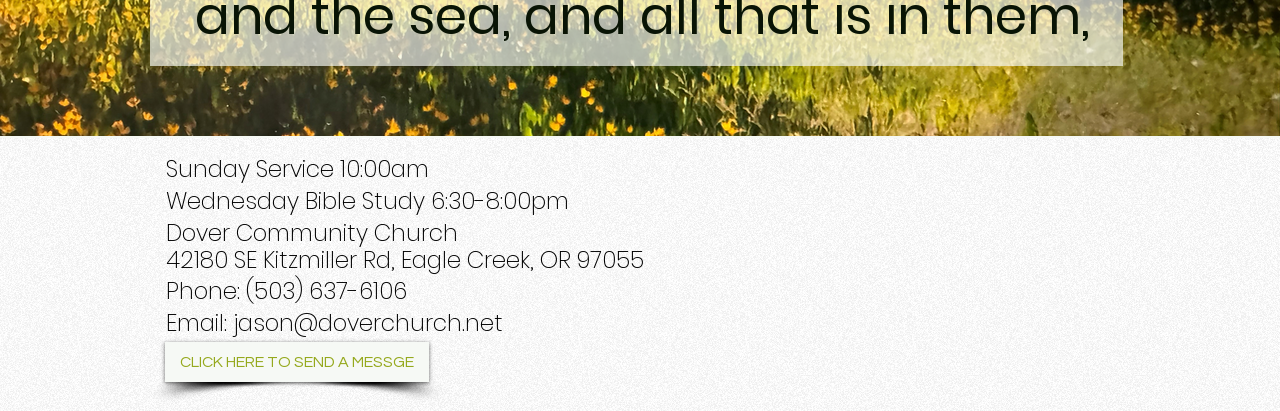What is the email address of the church?
Based on the image, please offer an in-depth response to the question.

The email address of the church can be found in the link element with the text 'jason@doverchurch.net' at coordinates [0.182, 0.747, 0.393, 0.825].